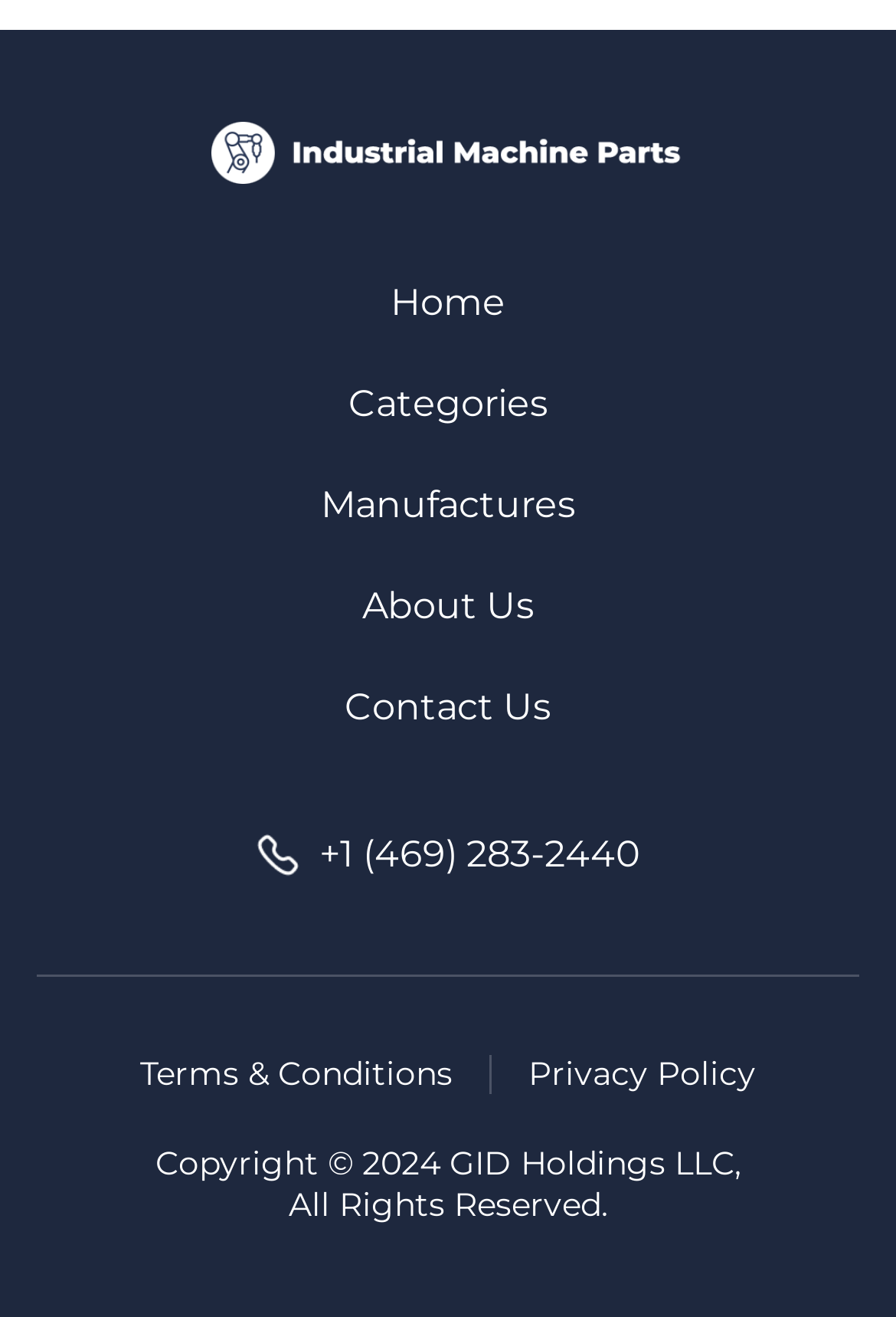Based on the description "Categories", find the bounding box of the specified UI element.

[0.388, 0.286, 0.612, 0.328]